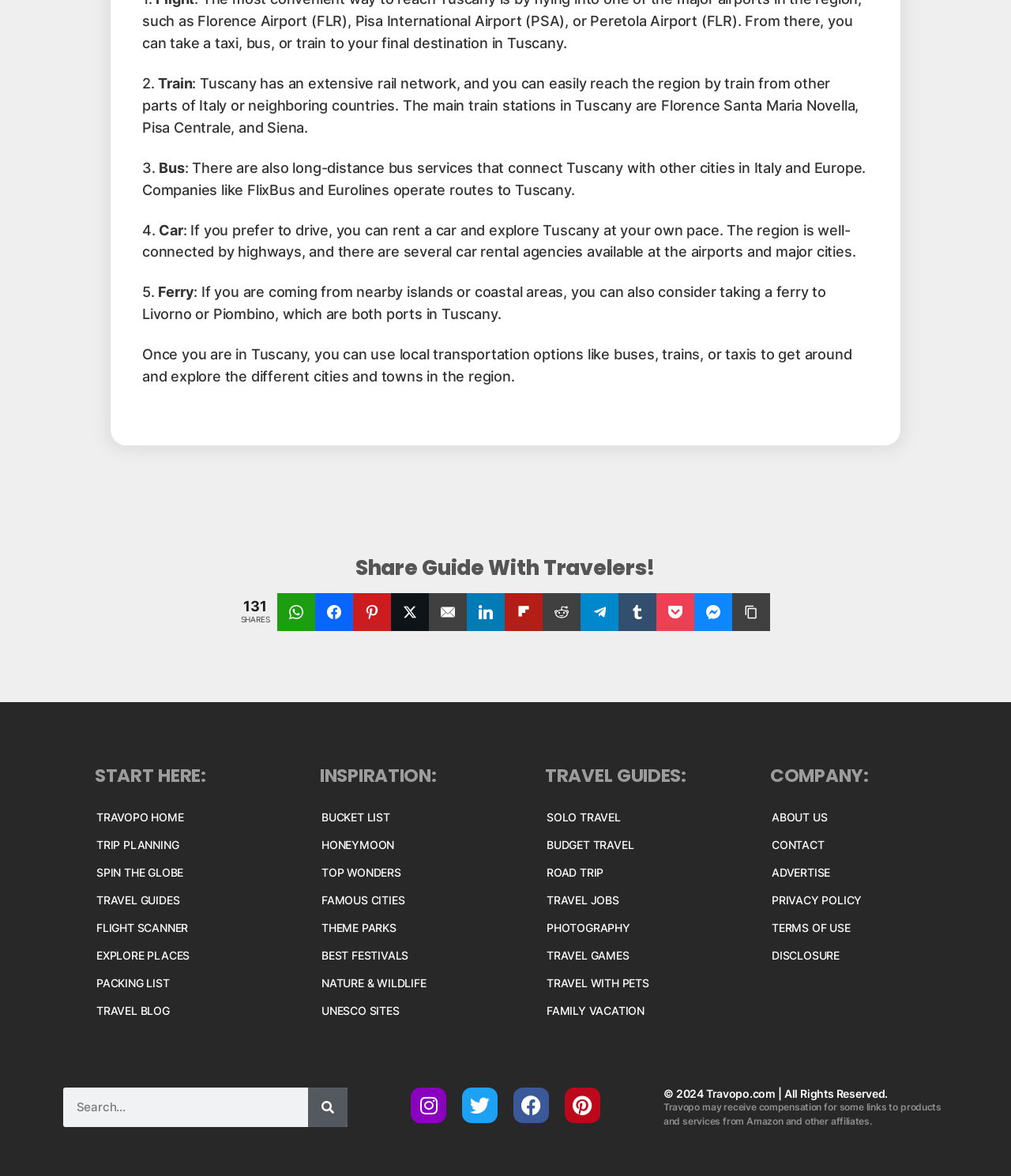Determine the bounding box coordinates of the region to click in order to accomplish the following instruction: "Get inspiration from bucket list". Provide the coordinates as four float numbers between 0 and 1, specifically [left, top, right, bottom].

[0.318, 0.689, 0.386, 0.7]